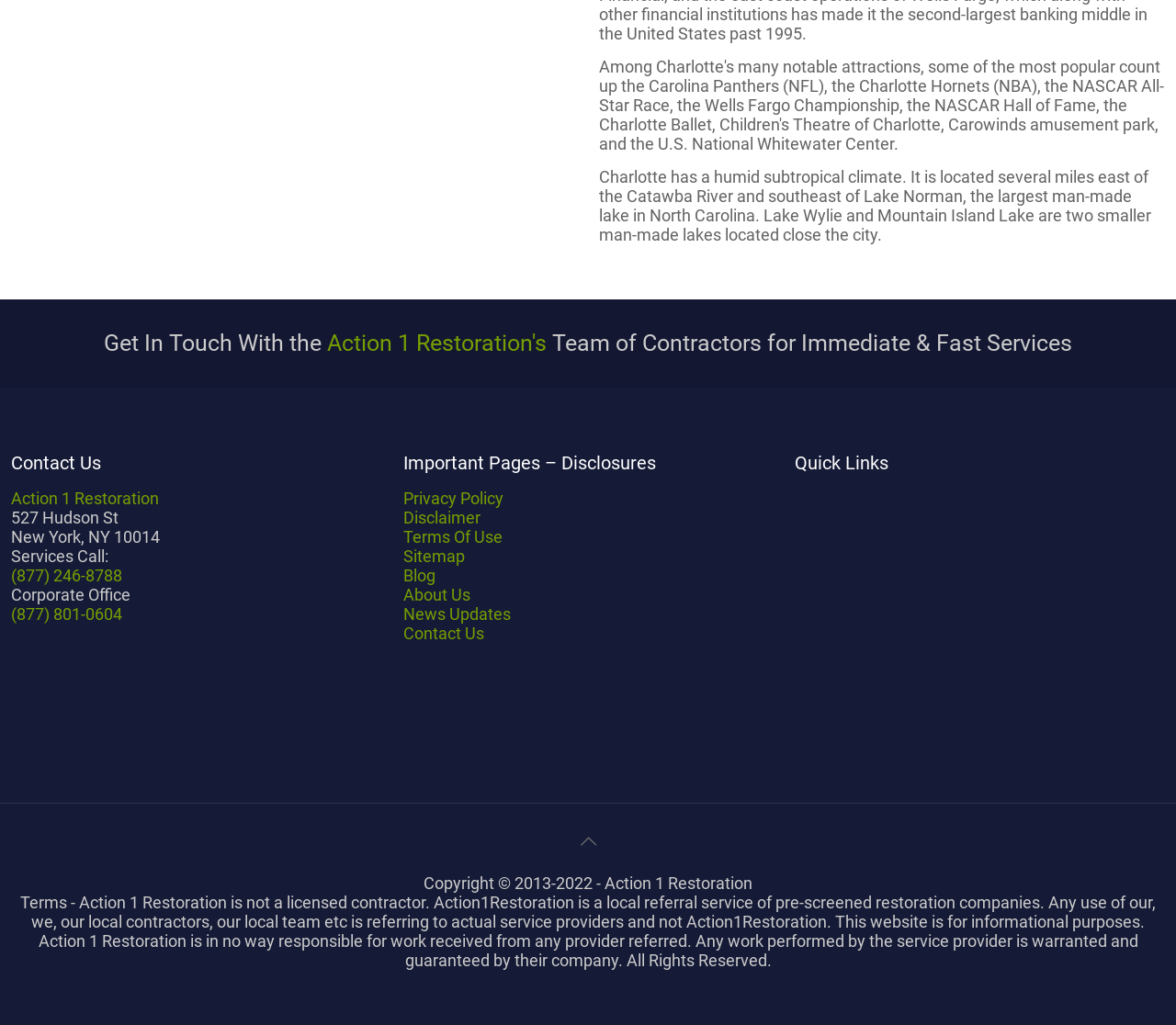Please identify the bounding box coordinates of the element I should click to complete this instruction: 'Go back to top'. The coordinates should be given as four float numbers between 0 and 1, like this: [left, top, right, bottom].

[0.484, 0.802, 0.516, 0.84]